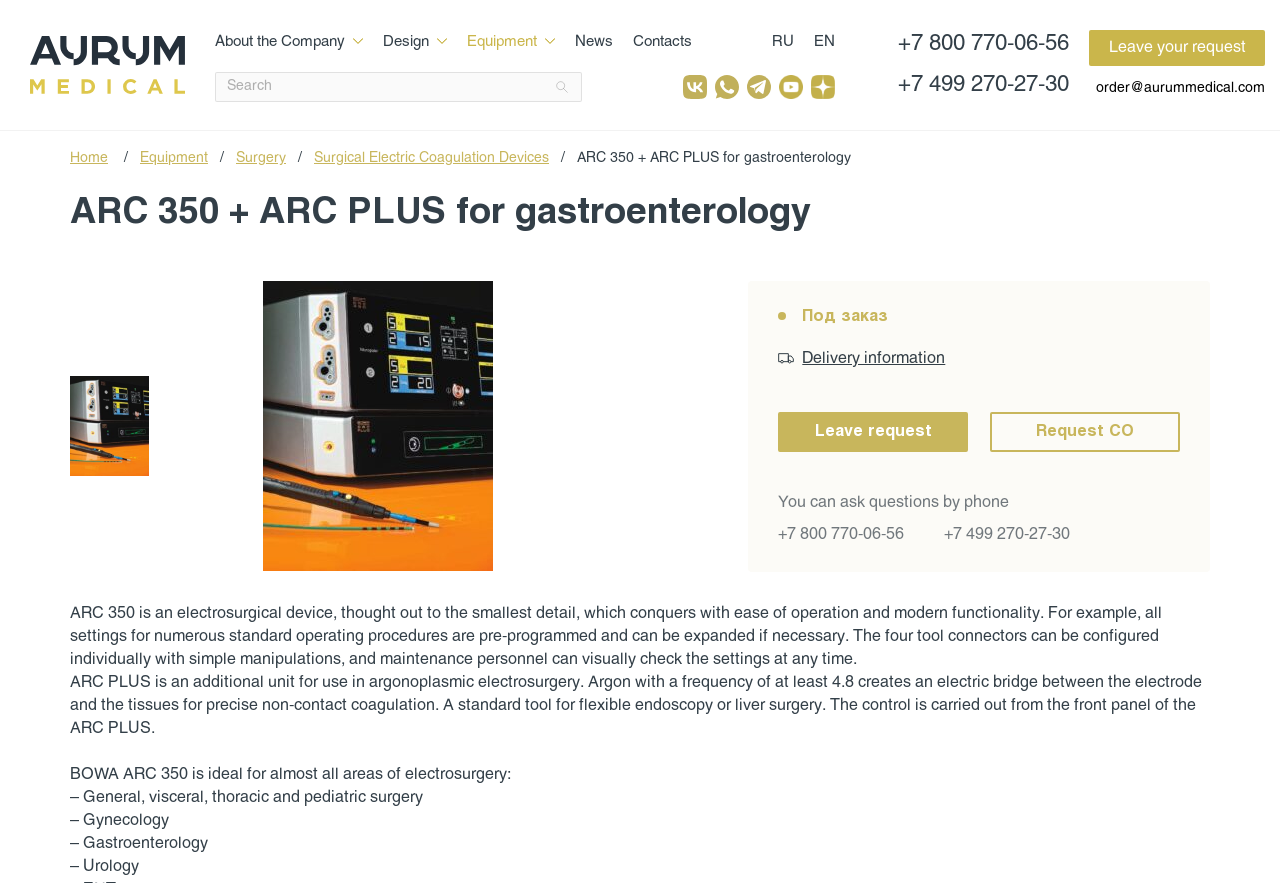Specify the bounding box coordinates of the area that needs to be clicked to achieve the following instruction: "Contact the company".

[0.495, 0.04, 0.541, 0.055]